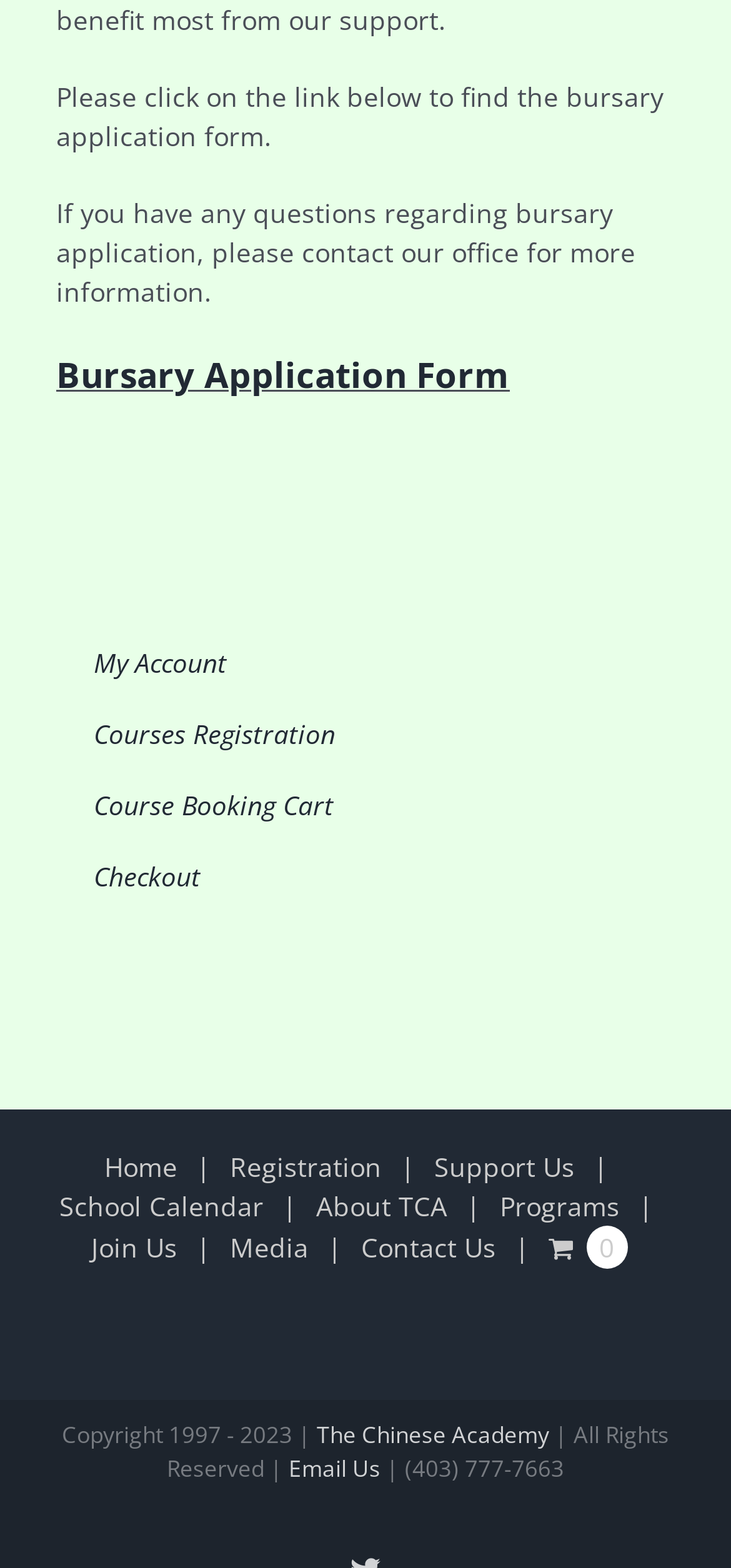Please identify the coordinates of the bounding box for the clickable region that will accomplish this instruction: "contact us through Email".

[0.395, 0.927, 0.521, 0.947]